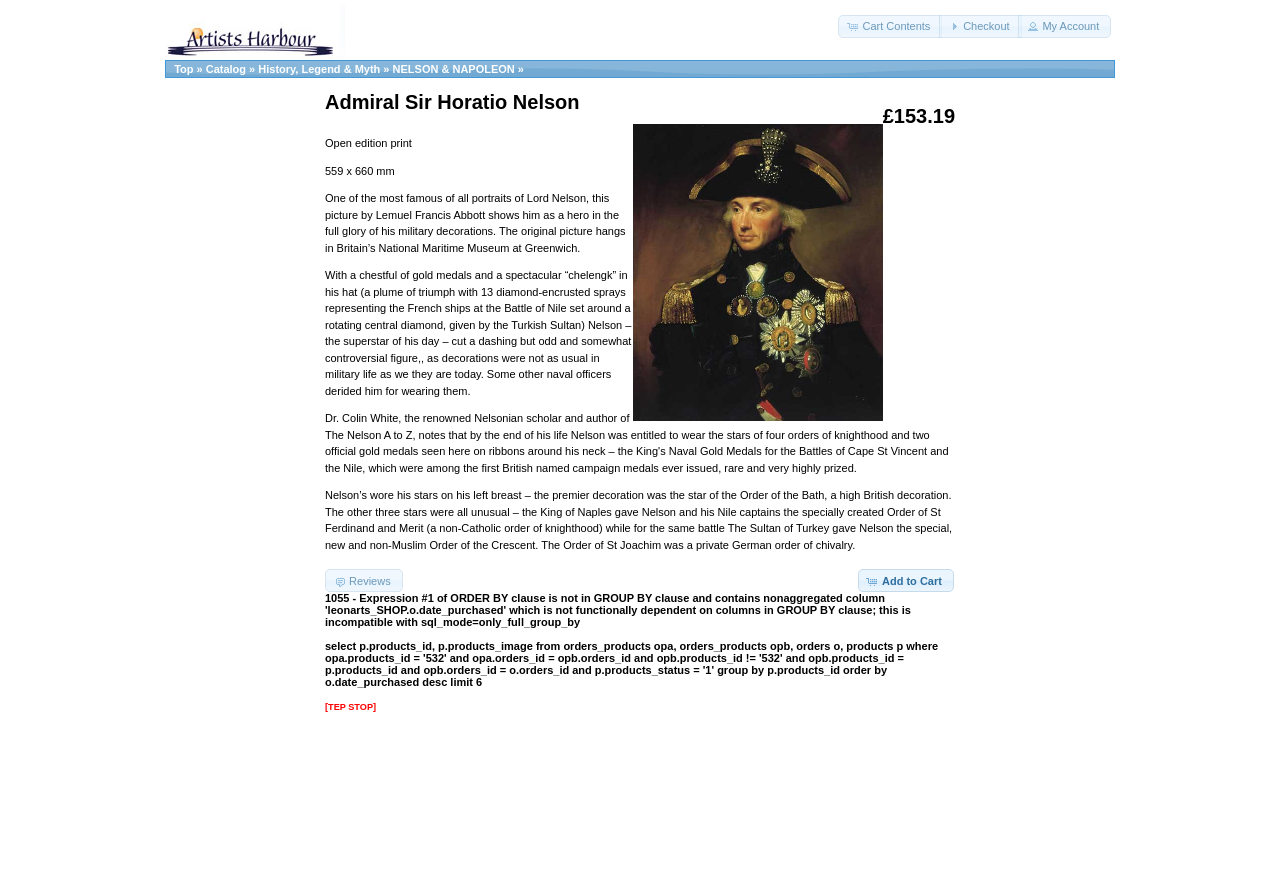Please identify the bounding box coordinates of the element I should click to complete this instruction: 'View cart contents'. The coordinates should be given as four float numbers between 0 and 1, like this: [left, top, right, bottom].

[0.655, 0.017, 0.736, 0.043]